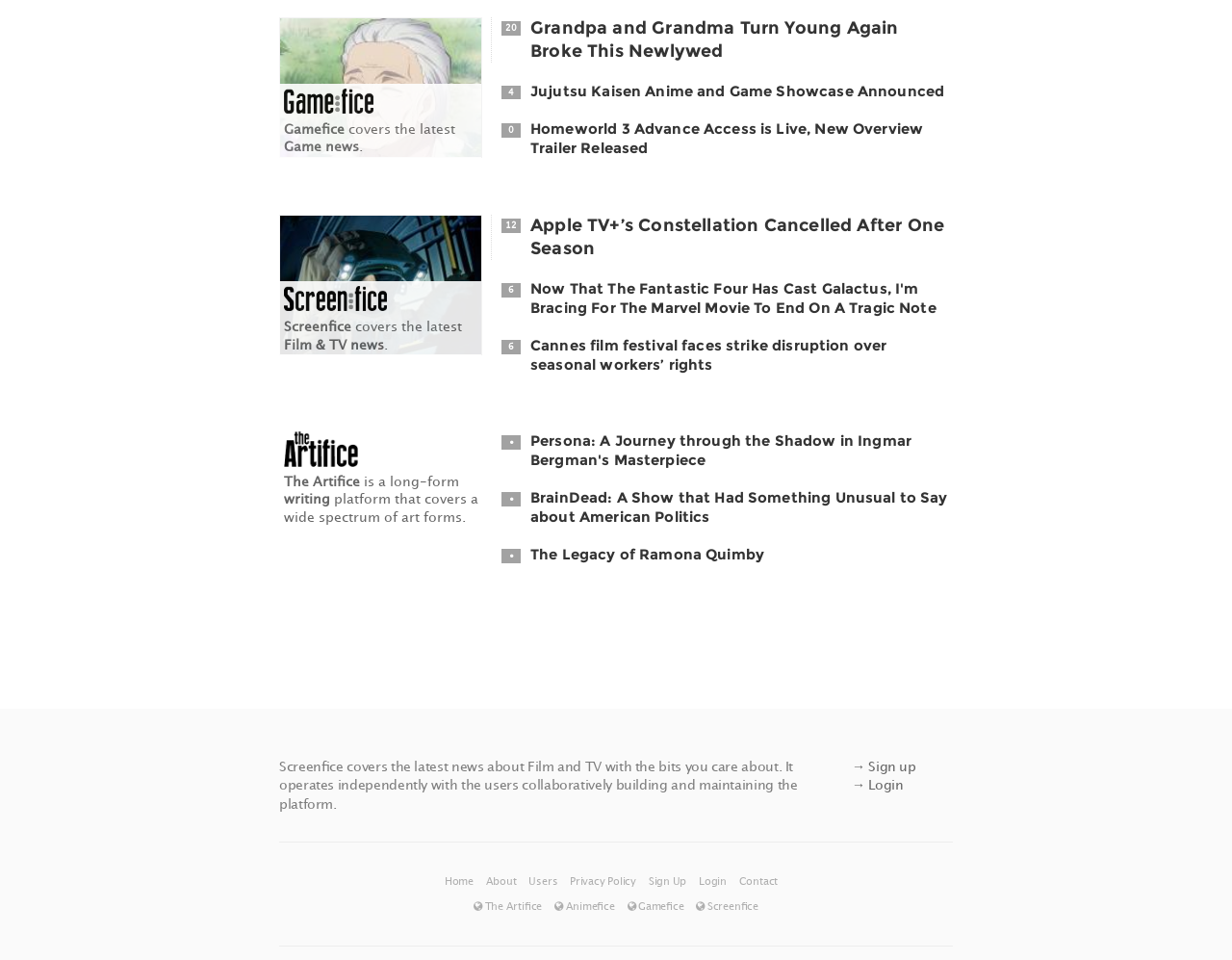Given the element description: "•The Legacy of Ramona Quimby", predict the bounding box coordinates of this UI element. The coordinates must be four float numbers between 0 and 1, given as [left, top, right, bottom].

[0.407, 0.568, 0.773, 0.587]